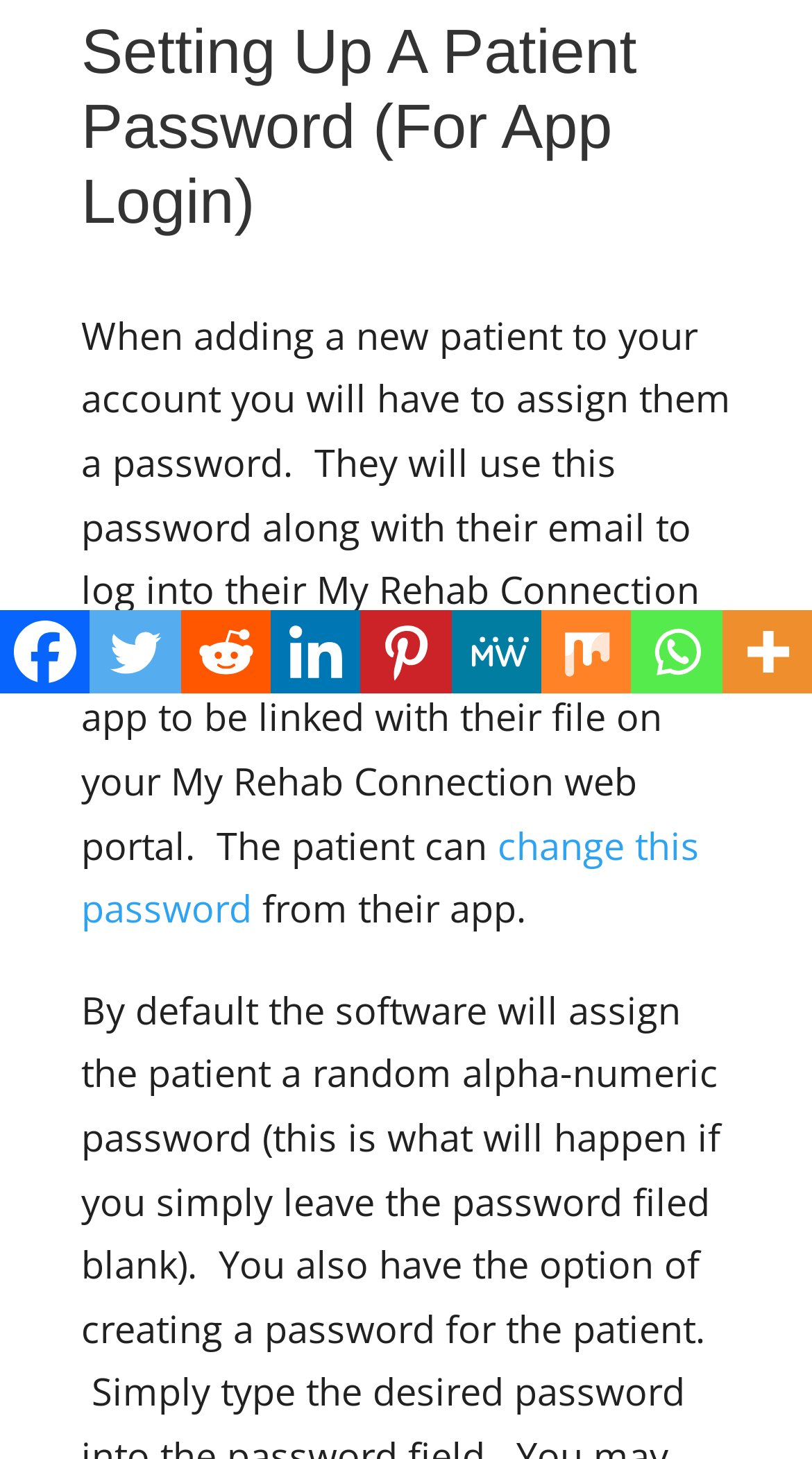Given the element description lyrftet, predict the bounding box coordinates for the UI element in the webpage screenshot. The format should be (top-left x, top-left y, bottom-right x, bottom-right y), and the values should be between 0 and 1.

None